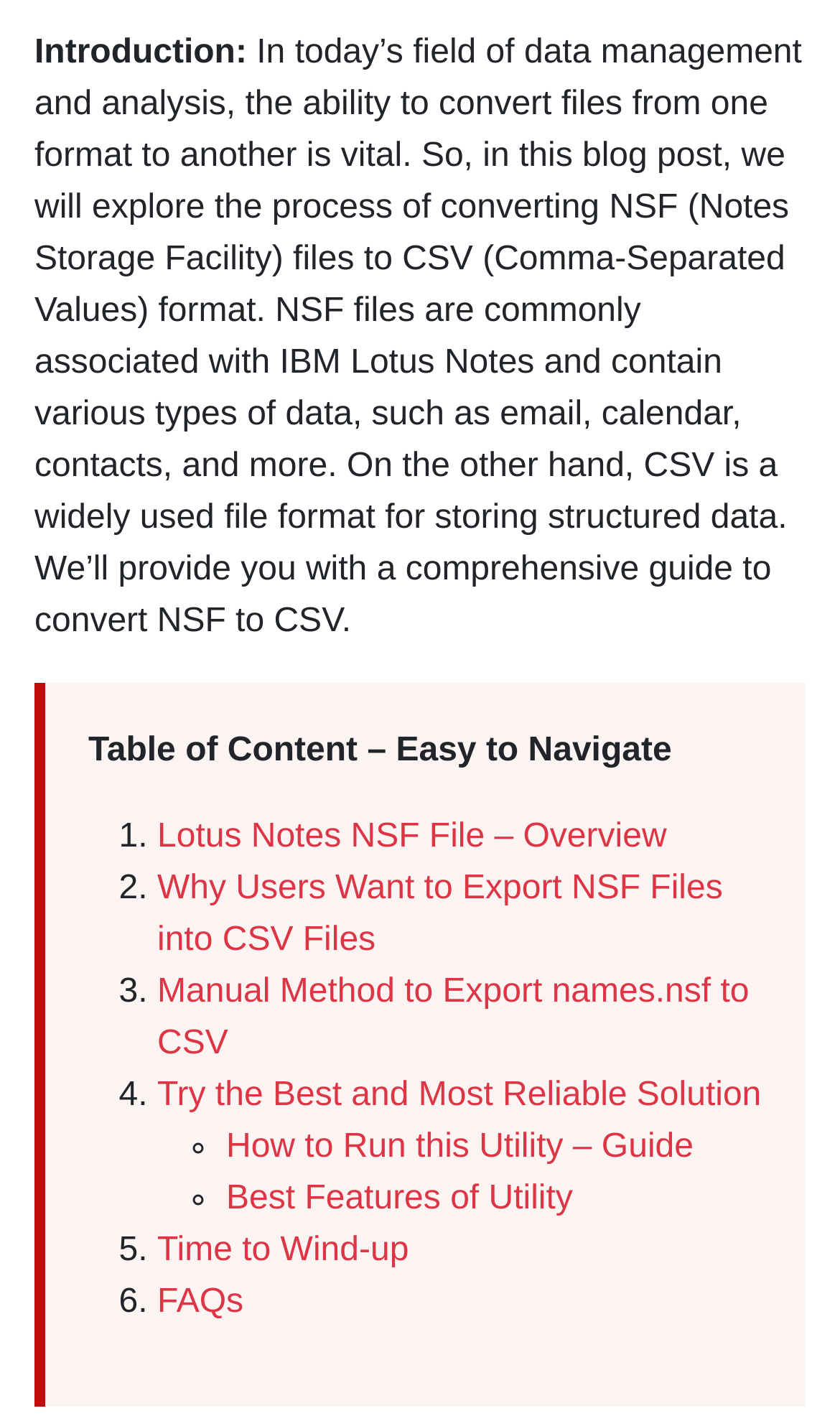For the following element description, predict the bounding box coordinates in the format (top-left x, top-left y, bottom-right x, bottom-right y). All values should be floating point numbers between 0 and 1. Description: Best Features of Utility

[0.269, 0.828, 0.682, 0.853]